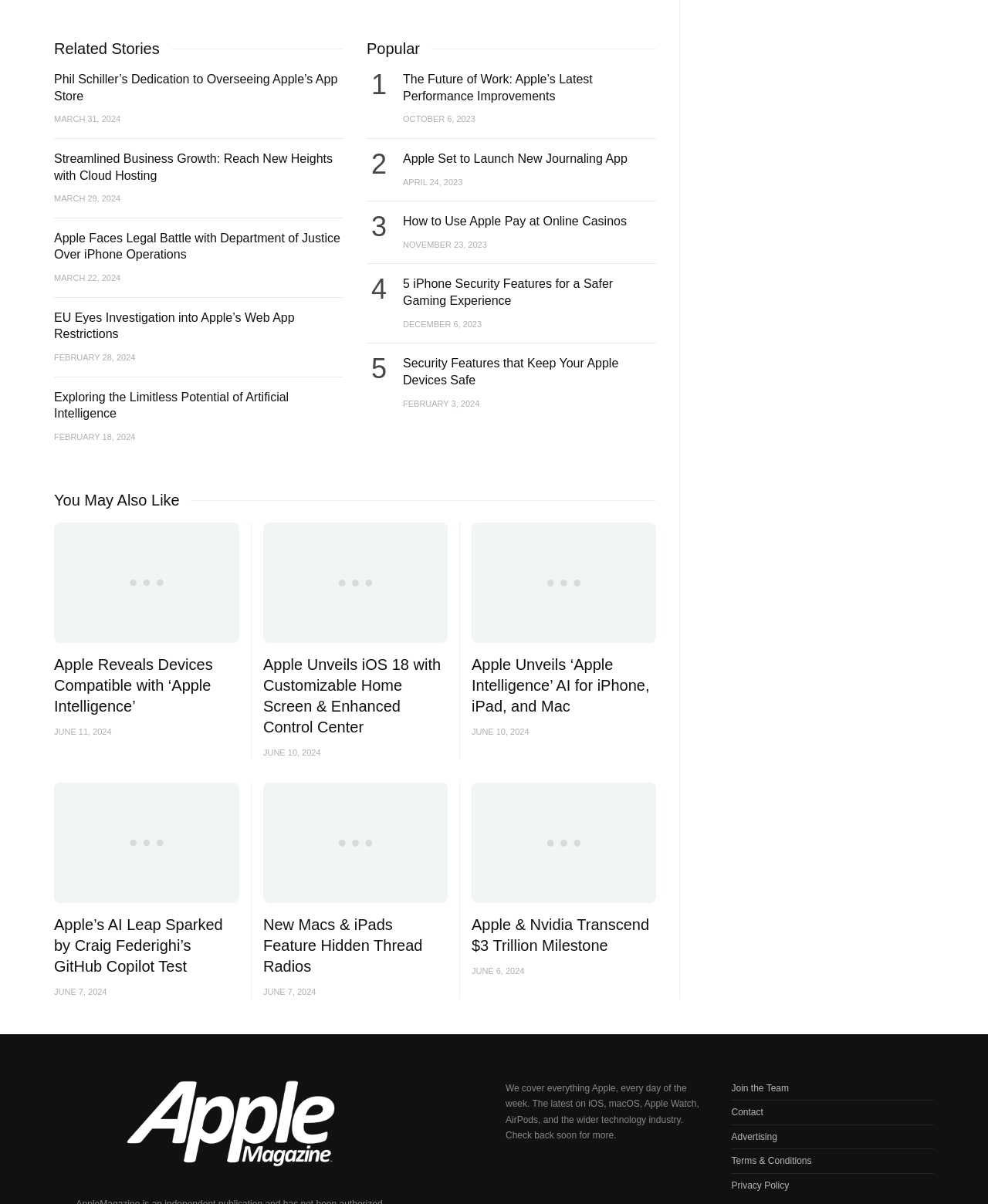Find the bounding box coordinates of the element you need to click on to perform this action: 'Check out EU Eyes Investigation into Apple’s Web App Restrictions'. The coordinates should be represented by four float values between 0 and 1, in the format [left, top, right, bottom].

[0.055, 0.258, 0.298, 0.283]